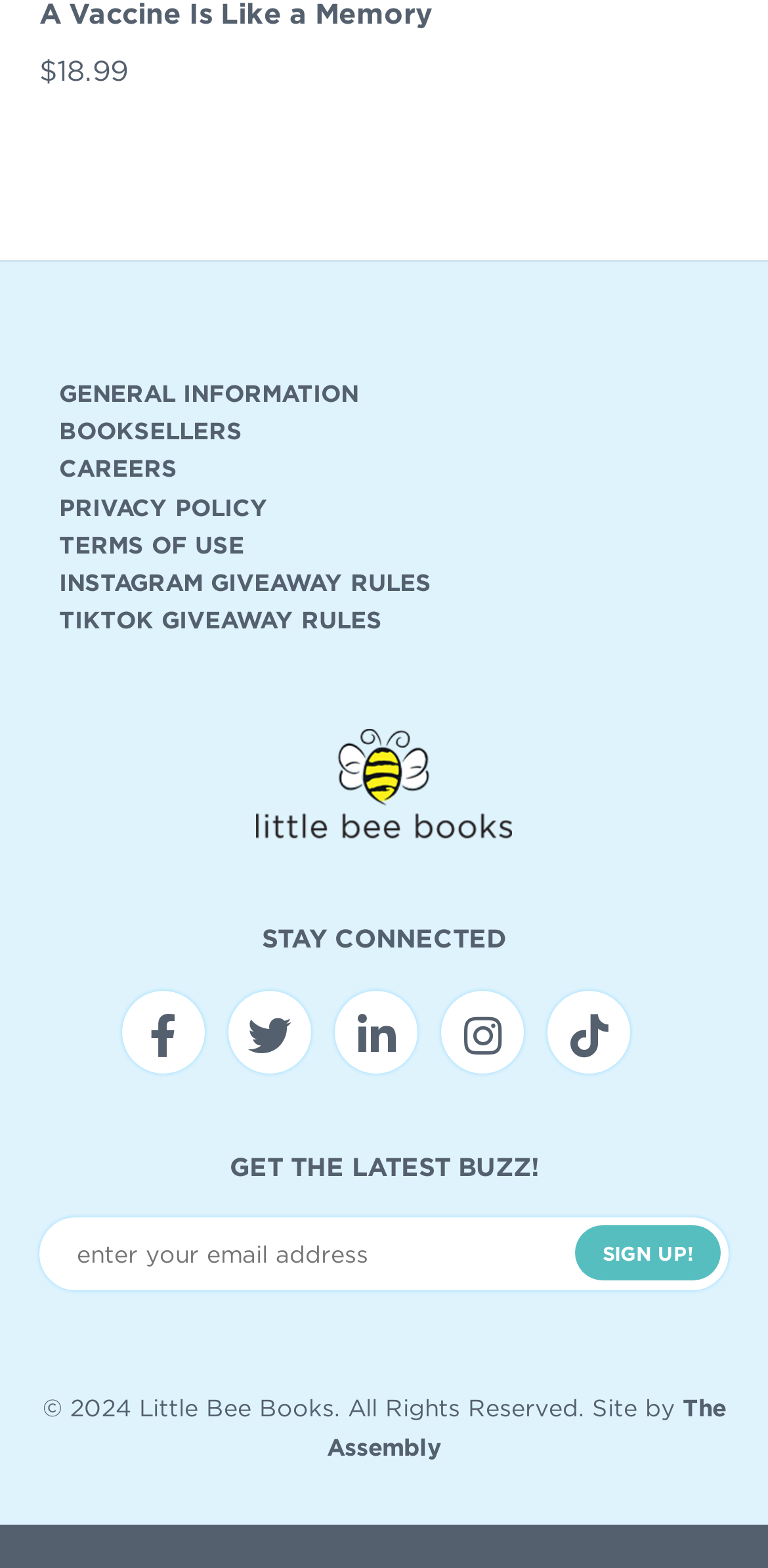What is the price of the product?
Please provide a single word or phrase as your answer based on the screenshot.

$18.99